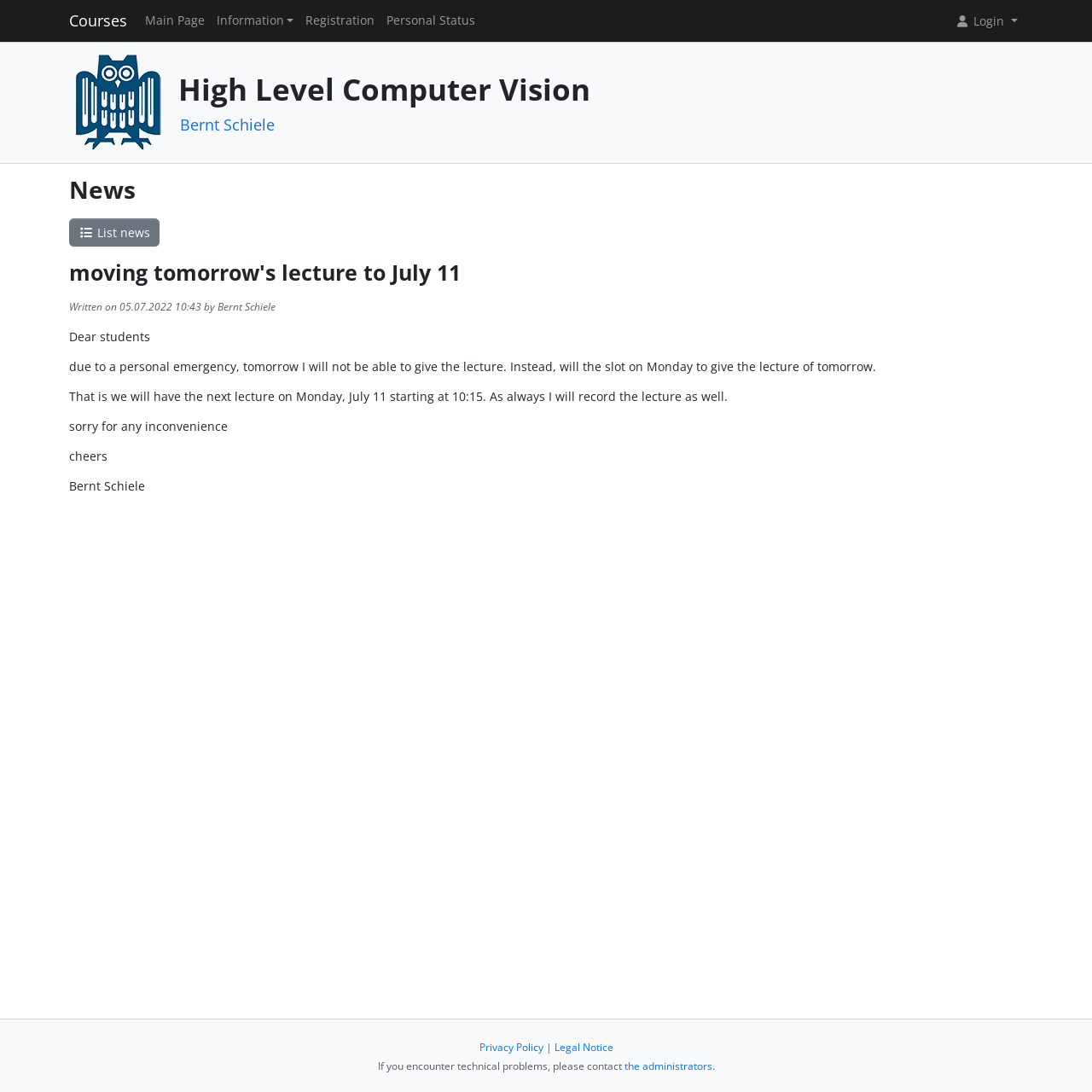What is the new date of the lecture? Refer to the image and provide a one-word or short phrase answer.

July 11